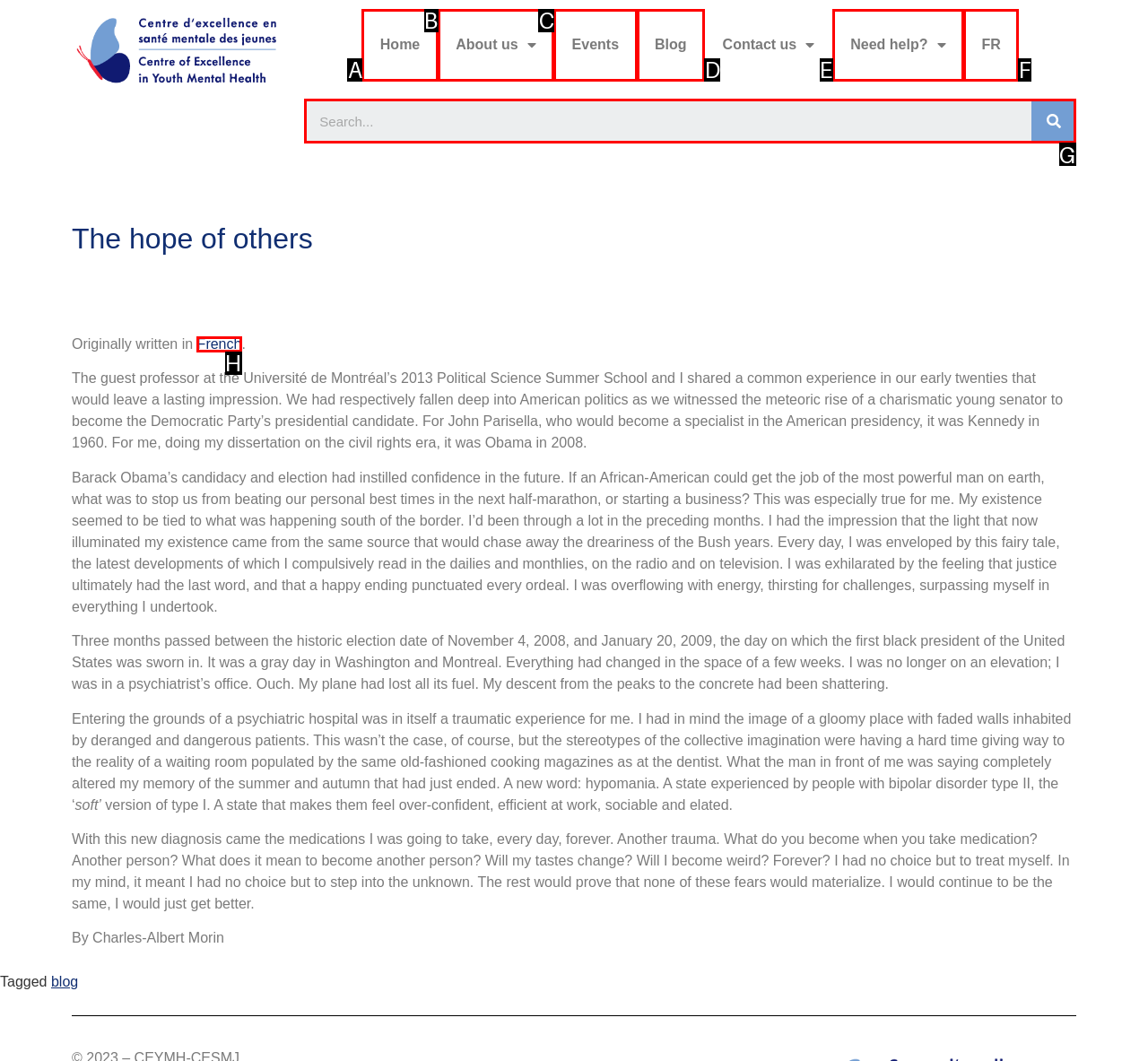Identify the letter of the option that should be selected to accomplish the following task: Search for something. Provide the letter directly.

G